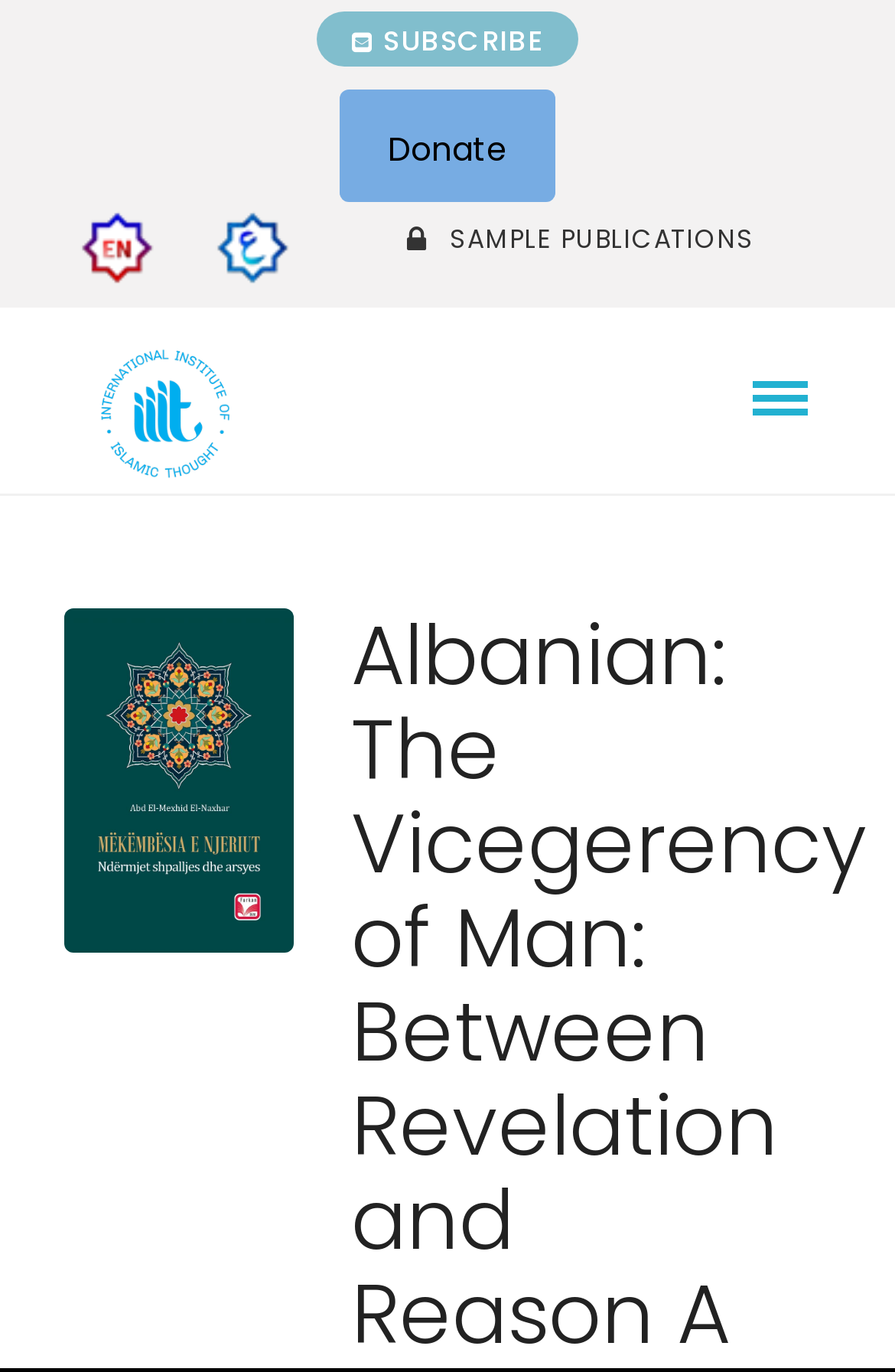Bounding box coordinates are specified in the format (top-left x, top-left y, bottom-right x, bottom-right y). All values are floating point numbers bounded between 0 and 1. Please provide the bounding box coordinate of the region this sentence describes: alt="العربية" title="العربية"

[0.241, 0.164, 0.353, 0.189]